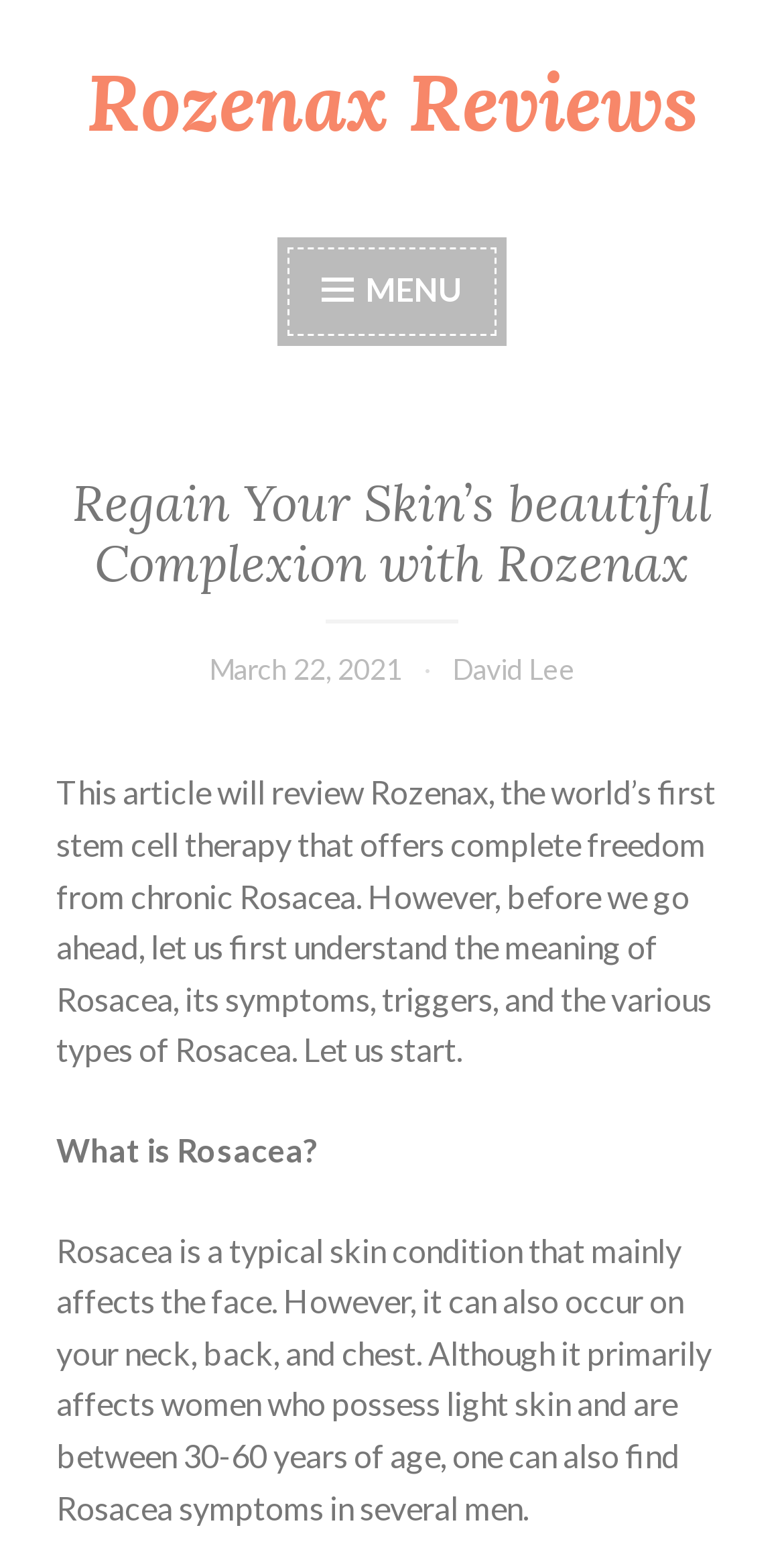Provide a brief response in the form of a single word or phrase:
What skin condition is discussed in this article?

Rosacea